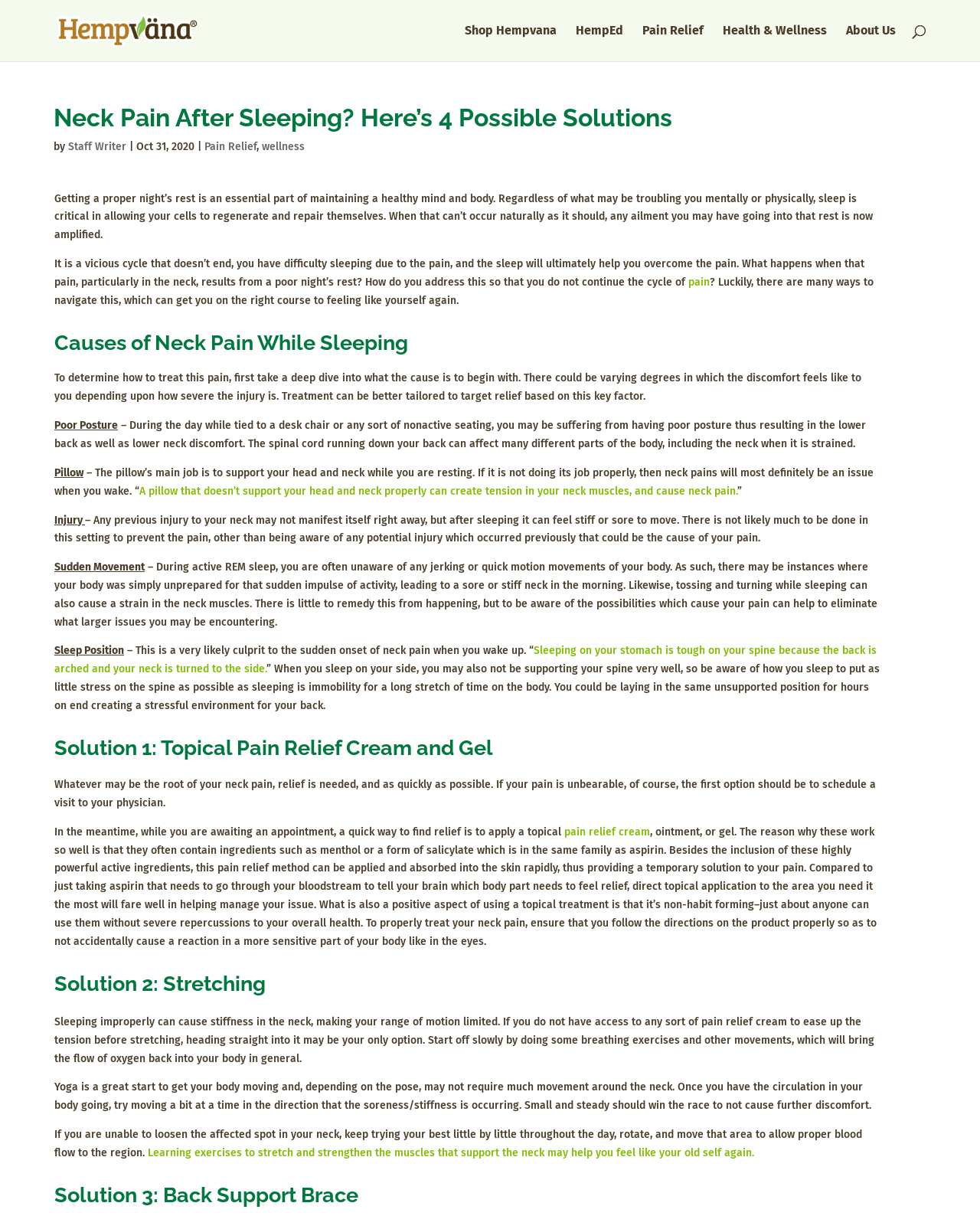Show me the bounding box coordinates of the clickable region to achieve the task as per the instruction: "Click on the 'About Us' link".

[0.863, 0.021, 0.914, 0.05]